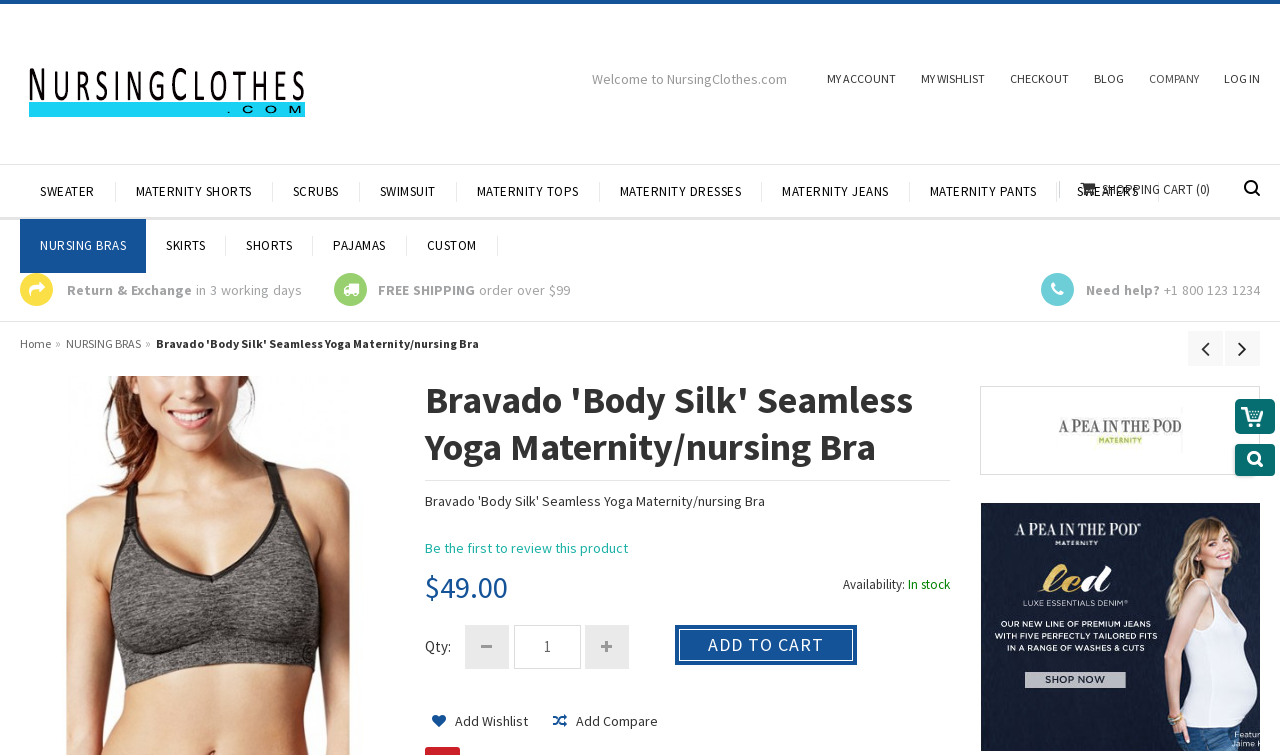Using the provided element description: "input value="search" name="q" value="search"", identify the bounding box coordinates. The coordinates should be four floats between 0 and 1 in the order [left, top, right, bottom].

[0.965, 0.59, 0.98, 0.63]